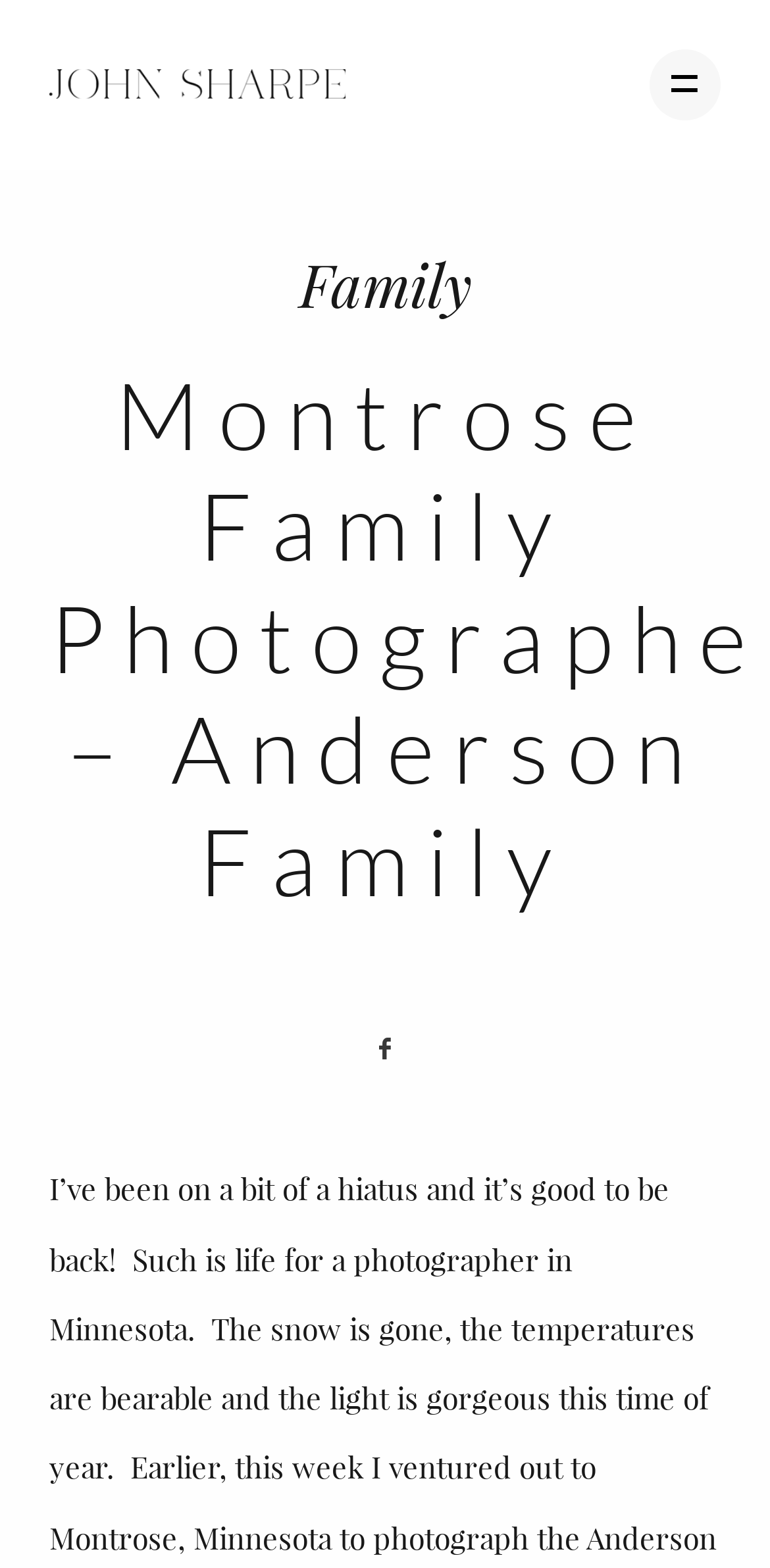What type of photography is featured on this page?
Please use the image to provide an in-depth answer to the question.

I found a heading element with the text 'Montrose Family Photographer – Anderson Family', which suggests that the type of photography featured on this page is family photography.